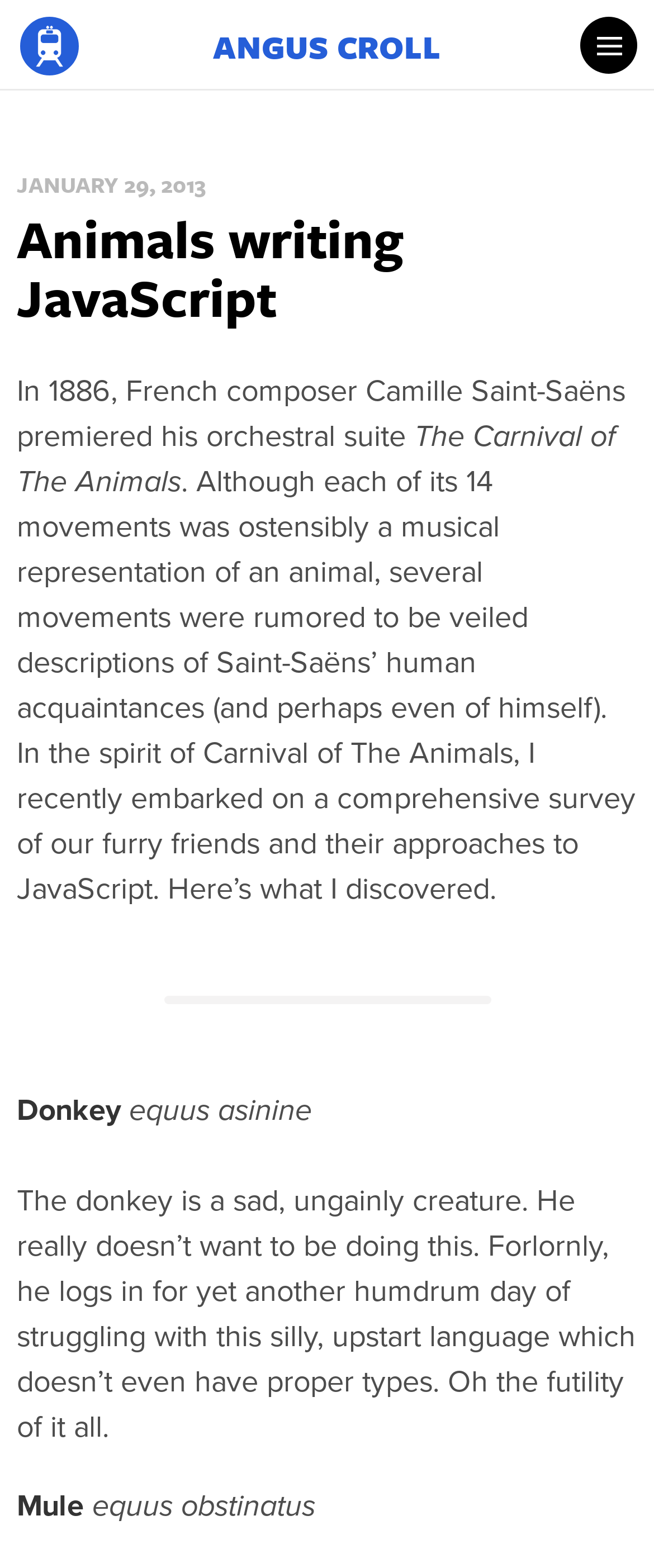What is the scientific name of the Mule?
Could you answer the question in a detailed manner, providing as much information as possible?

The webpage lists the scientific name of the Mule as 'equus obstinatus' in the section about the Mule. Therefore, the answer is equus obstinatus.